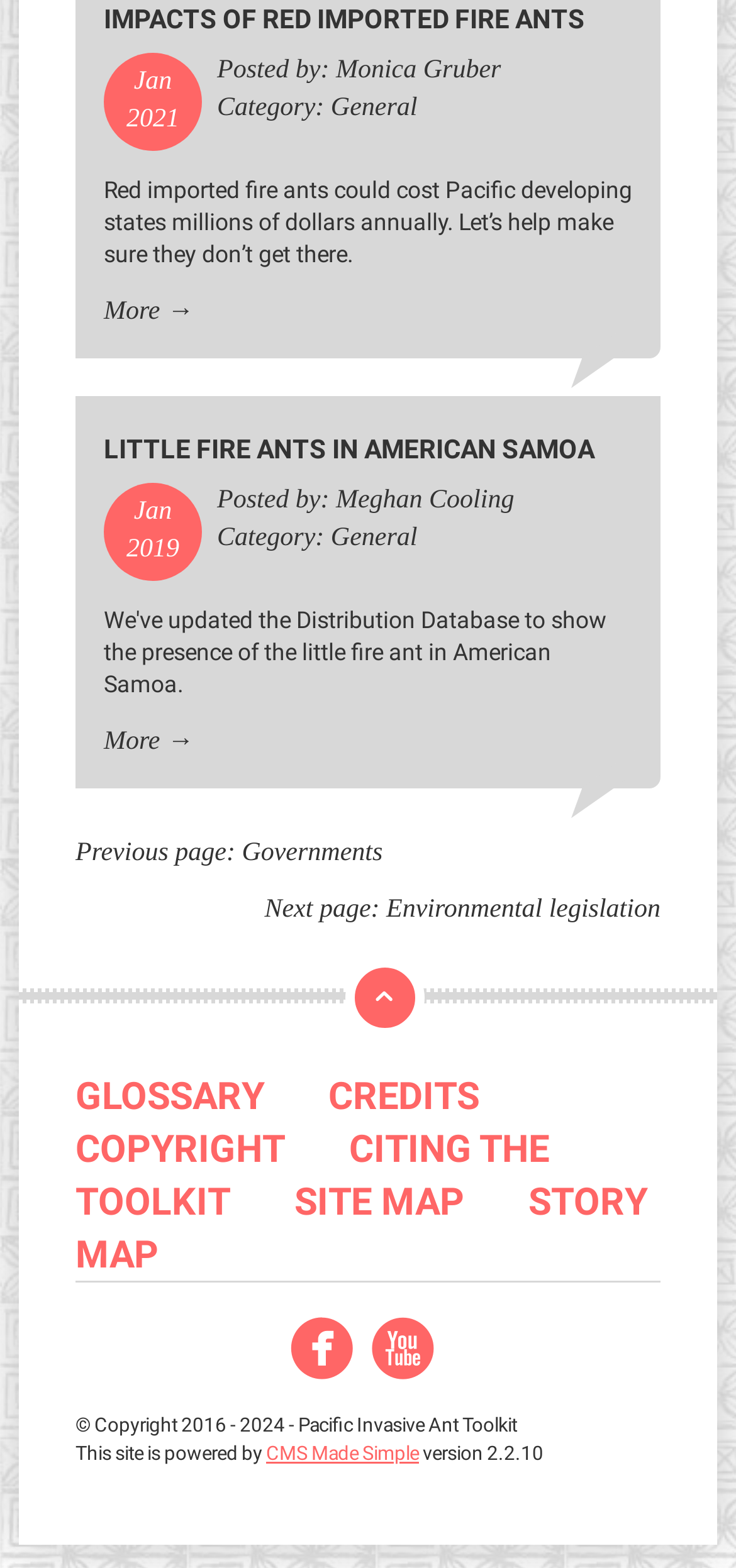Using the description "More", predict the bounding box of the relevant HTML element.

[0.141, 0.464, 0.217, 0.482]